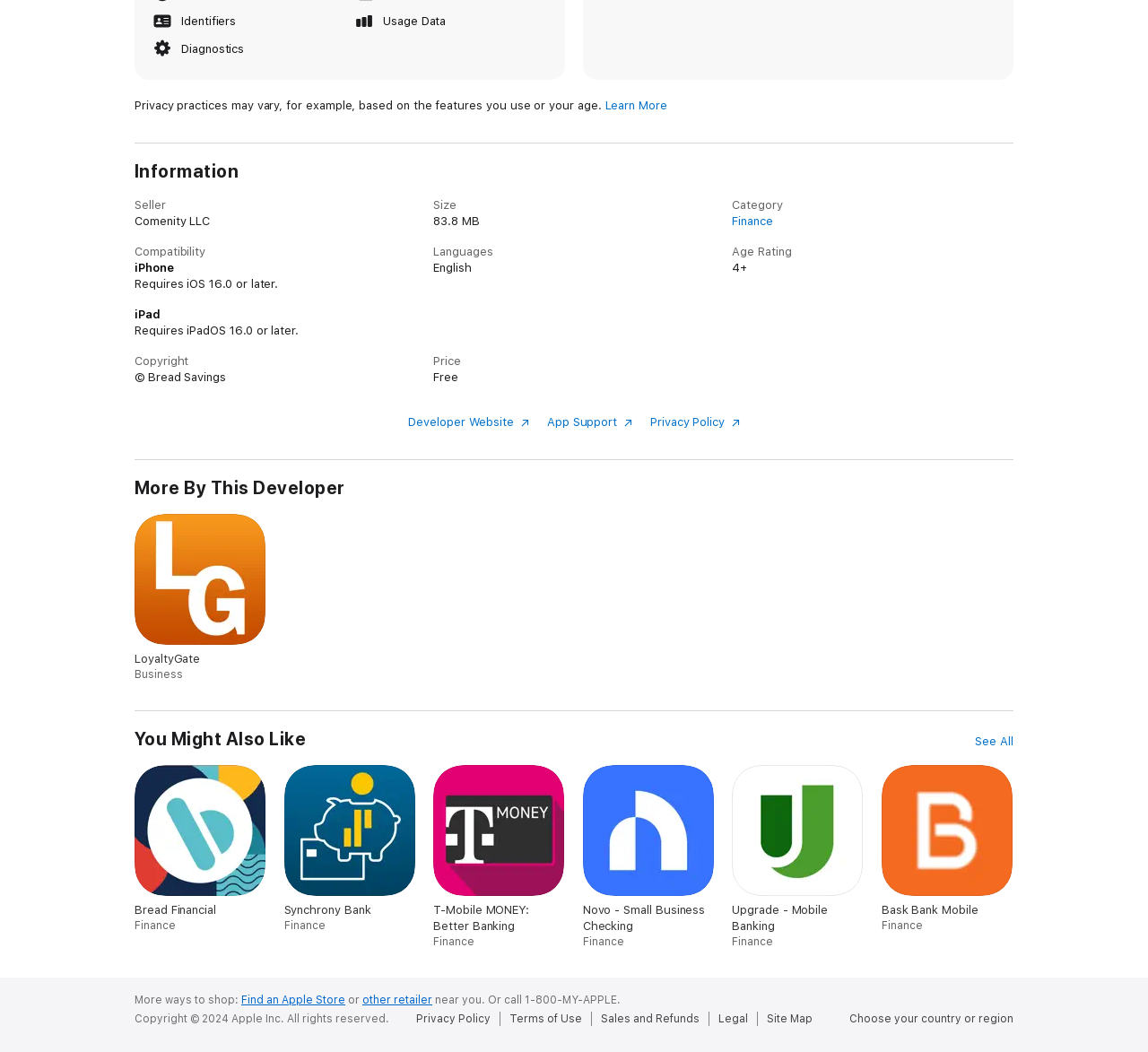Answer the question using only one word or a concise phrase: What is the category of the app?

Finance